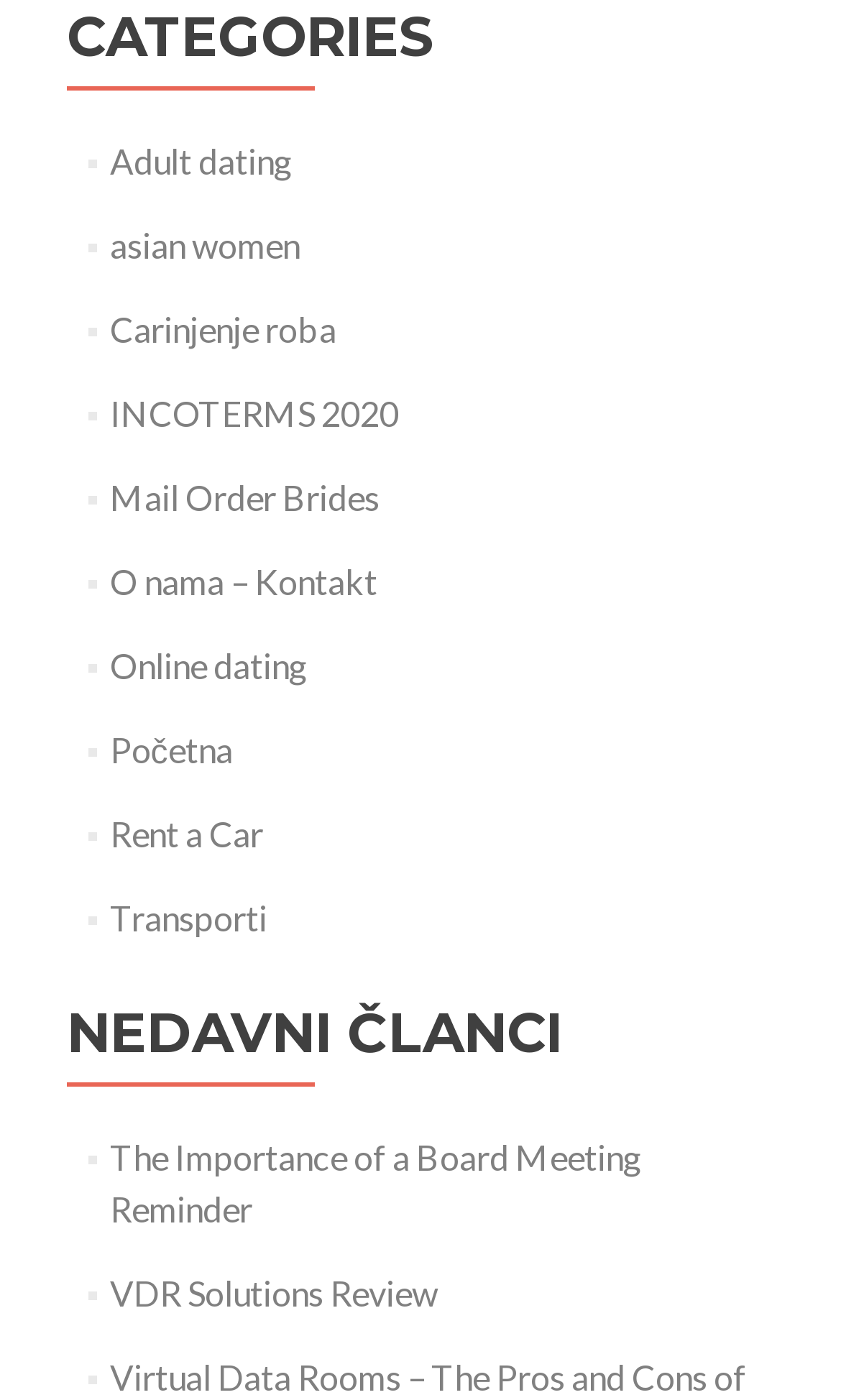What is the last article listed?
Based on the image, give a one-word or short phrase answer.

VDR Solutions Review